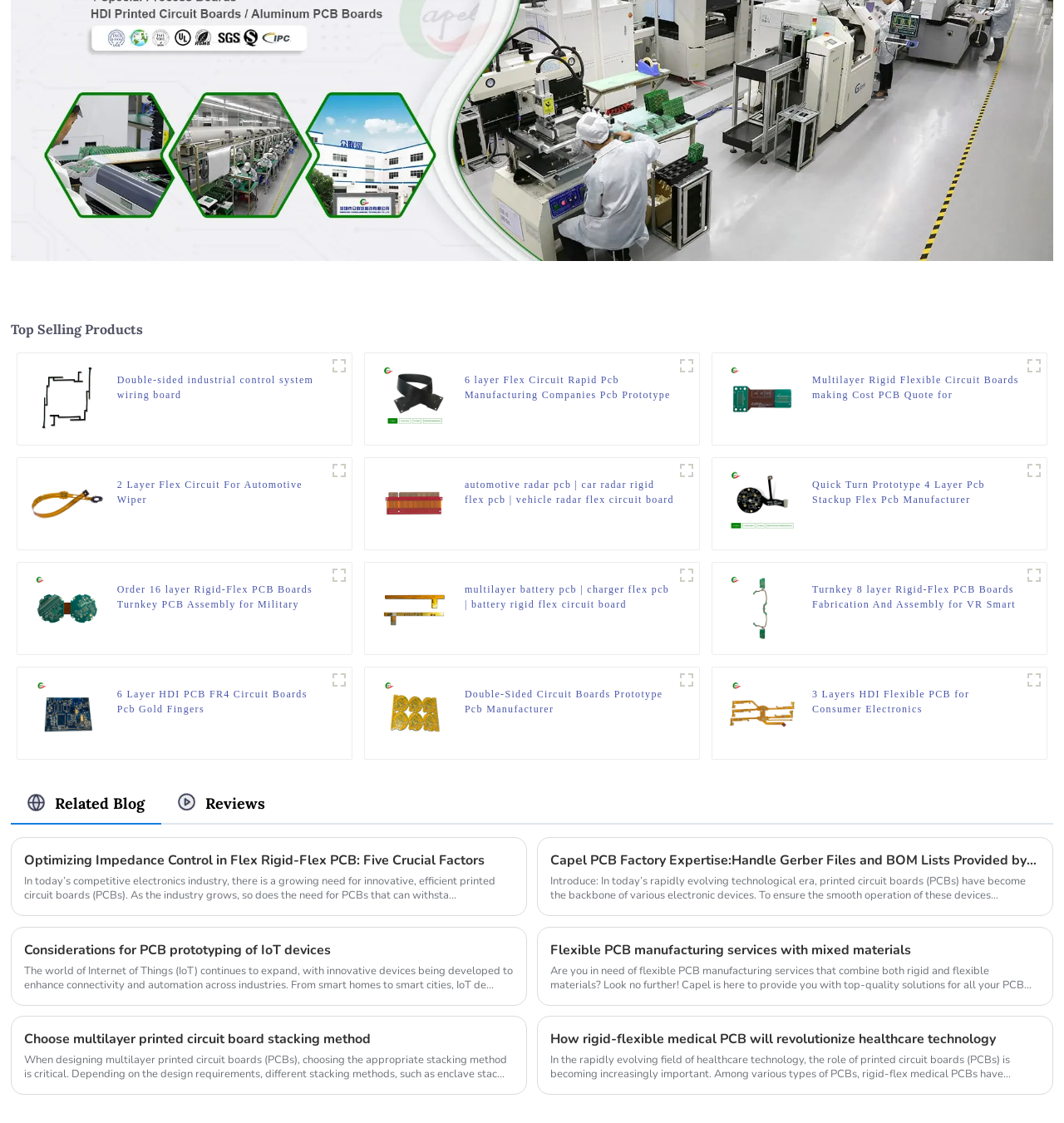Identify the bounding box coordinates of the section that should be clicked to achieve the task described: "Explore '8 layer Rigid Flexible Circuit Boards'".

[0.685, 0.348, 0.748, 0.36]